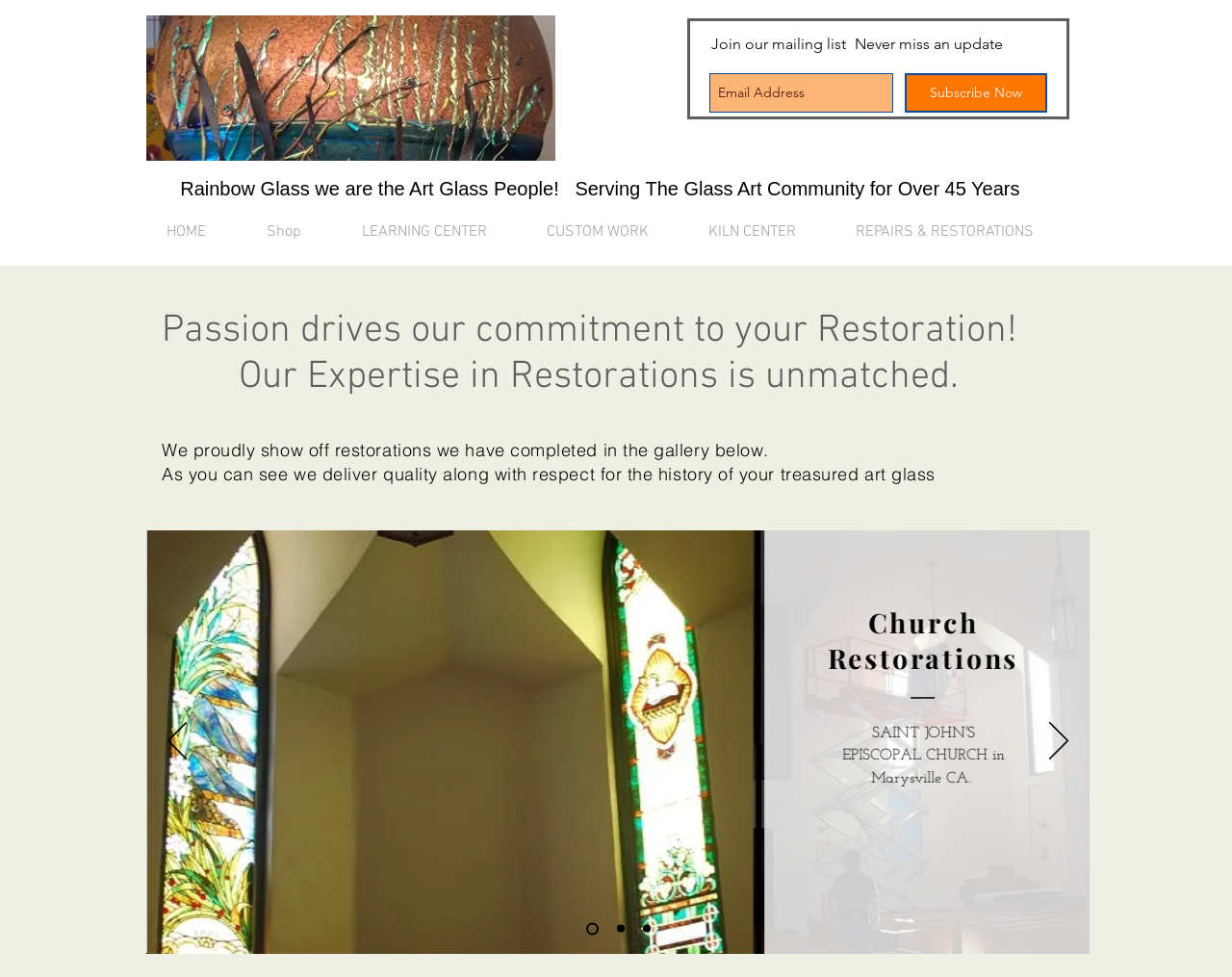Please determine the bounding box of the UI element that matches this description: HOME. The coordinates should be given as (top-left x, top-left y, bottom-right x, bottom-right y), with all values between 0 and 1.

[0.123, 0.218, 0.205, 0.258]